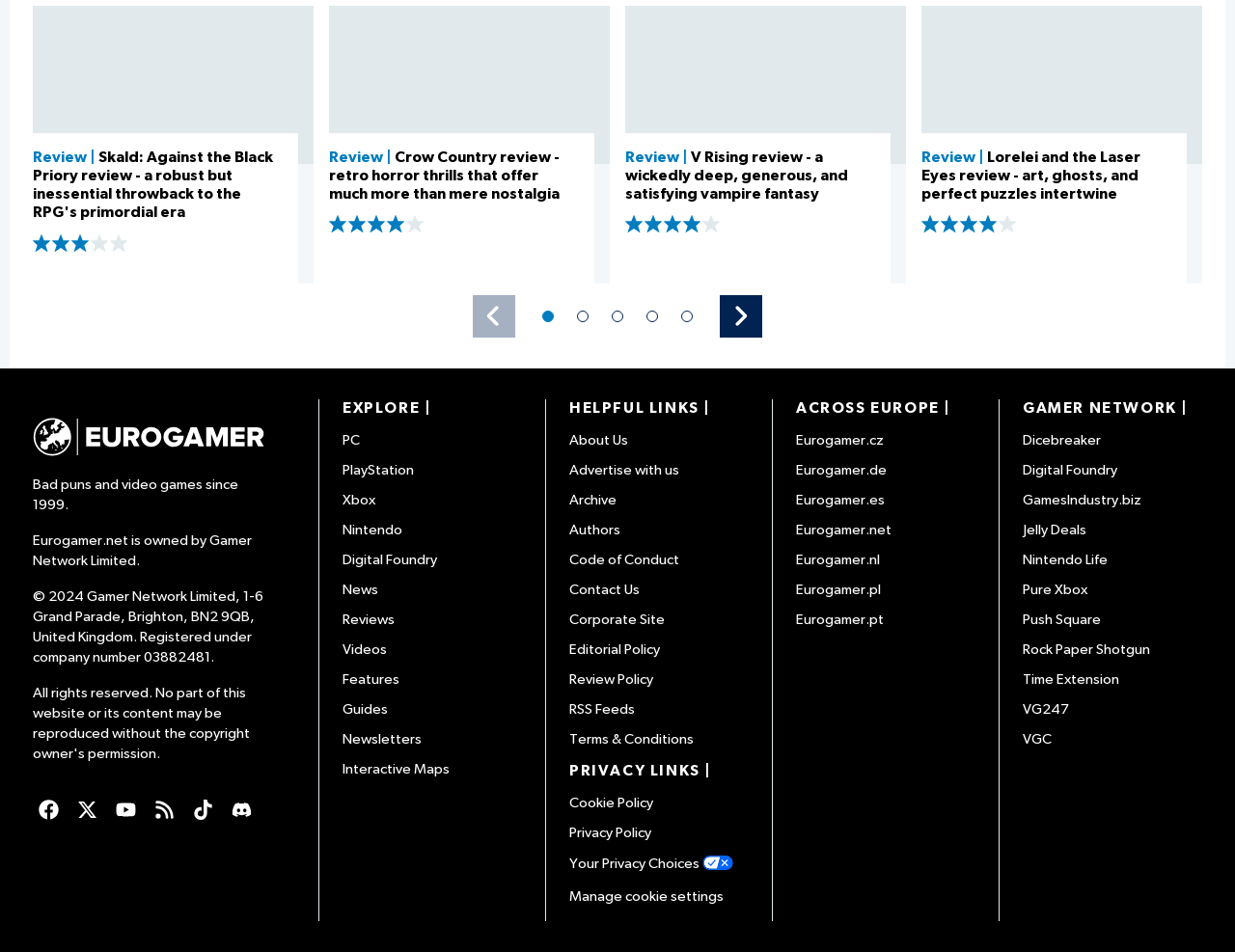Locate the bounding box coordinates of the clickable region necessary to complete the following instruction: "Read Skald: Against the Black Priory review". Provide the coordinates in the format of four float numbers between 0 and 1, i.e., [left, top, right, bottom].

[0.027, 0.157, 0.221, 0.231]